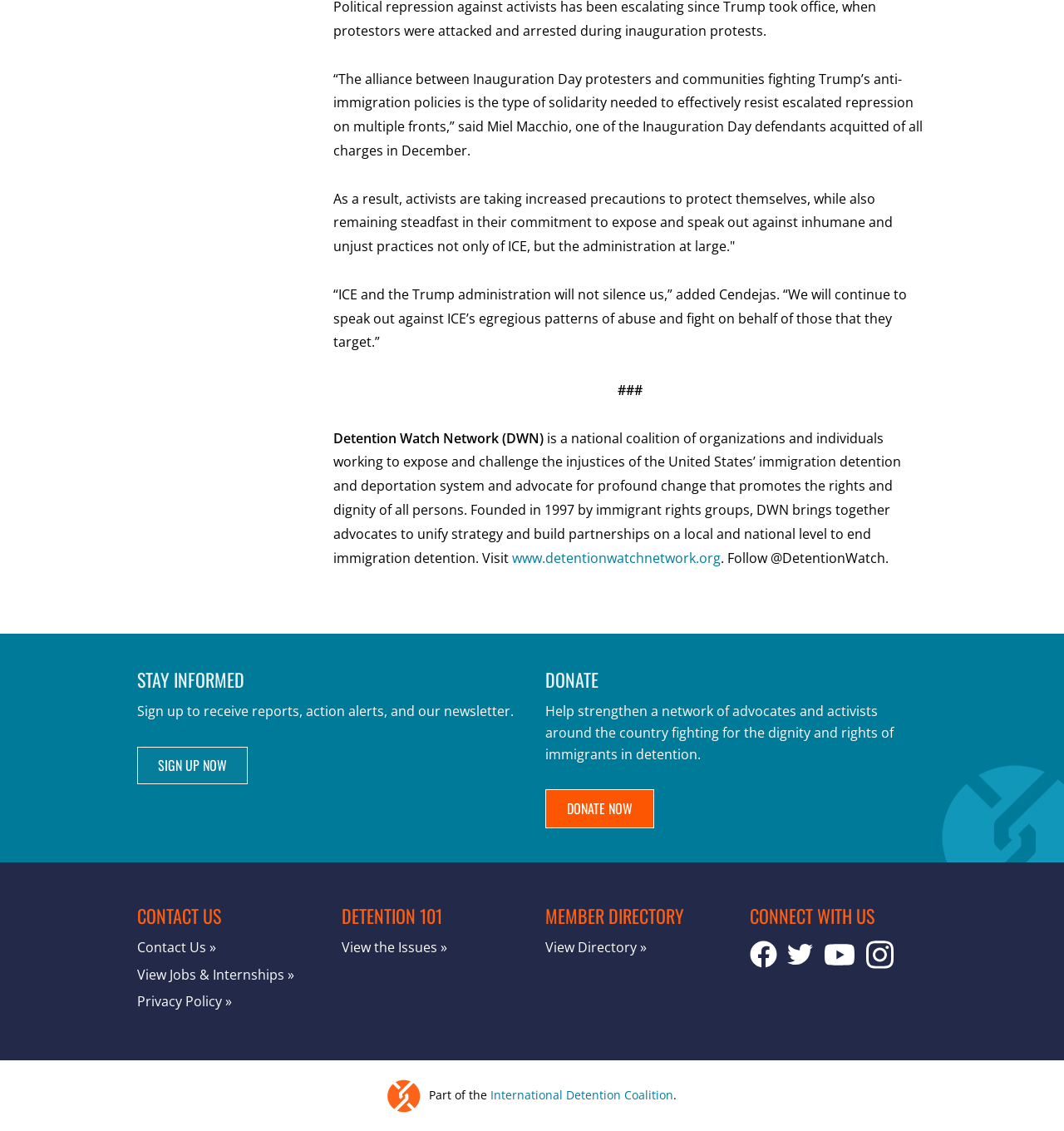Find the bounding box coordinates of the clickable area that will achieve the following instruction: "Visit the Detention Watch Network website".

[0.481, 0.485, 0.677, 0.501]